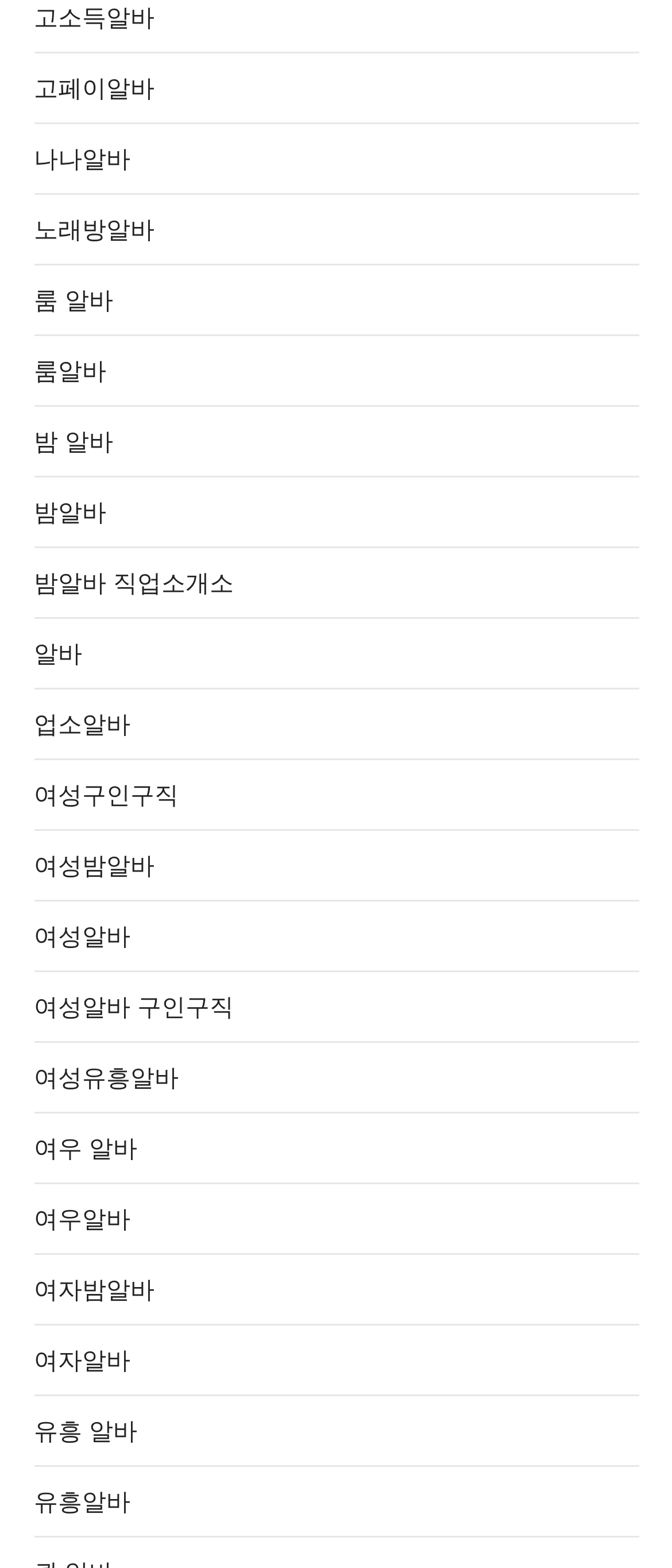Respond with a single word or short phrase to the following question: 
Are all links on the left side of the webpage?

Yes